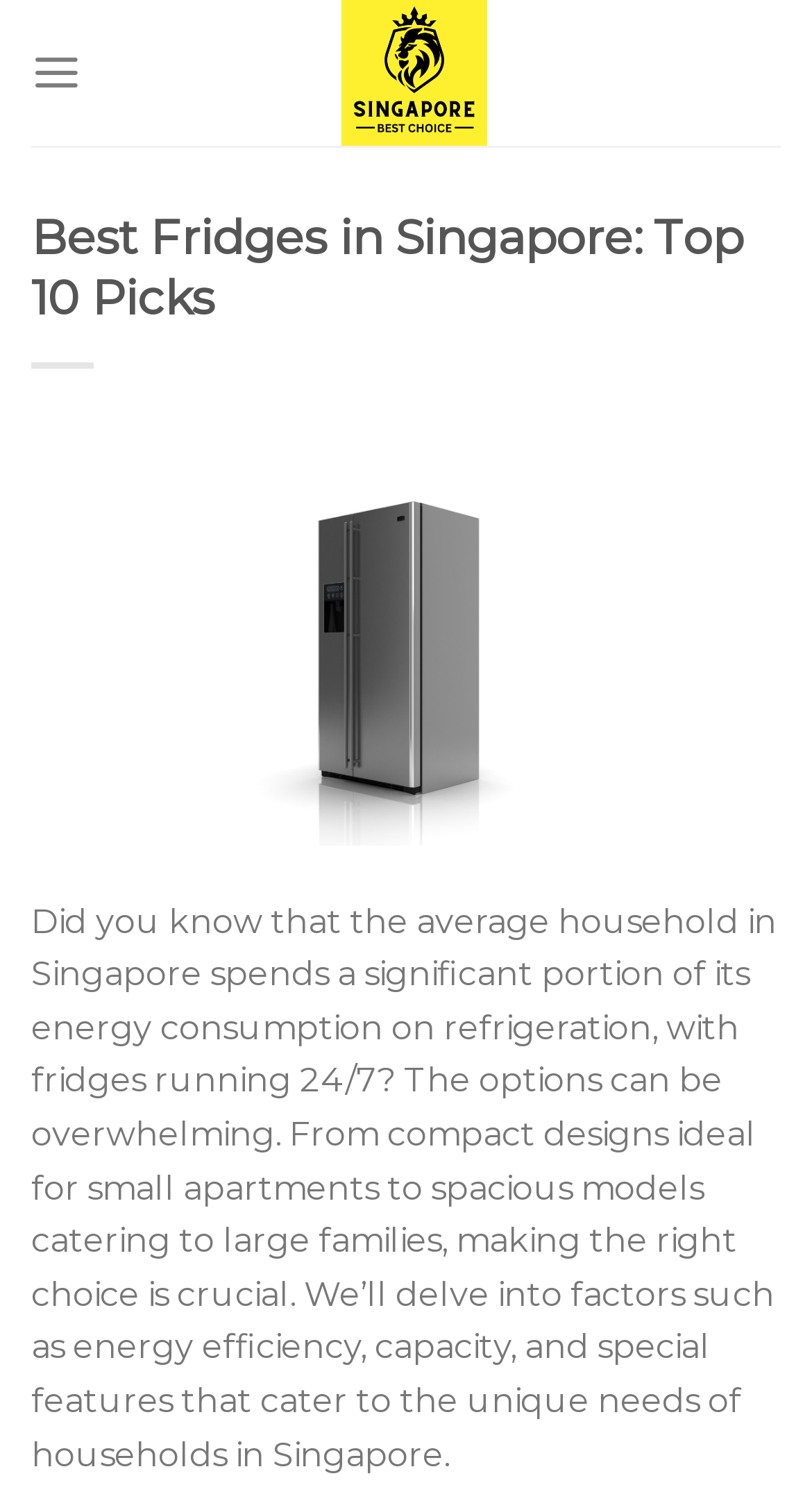Explain in detail what you observe on this webpage.

The webpage is about discovering the best fridge in Singapore, with a focus on the top 10 picks. At the top left of the page, there is a link to "Singapore Best Choice" accompanied by an image with the same name. Below this, there is a menu link labeled "Menu" that expands to reveal a main menu.

The main content of the page is headed by a title "Best Fridges in Singapore: Top 10 Picks" which is prominently displayed. Below the title, there is a paragraph of text that provides an introduction to the importance of choosing the right fridge in Singapore, highlighting the significant energy consumption of refrigeration and the overwhelming options available. The text also hints at the factors that will be discussed in the article, including energy efficiency, capacity, and special features catering to the unique needs of households in Singapore.